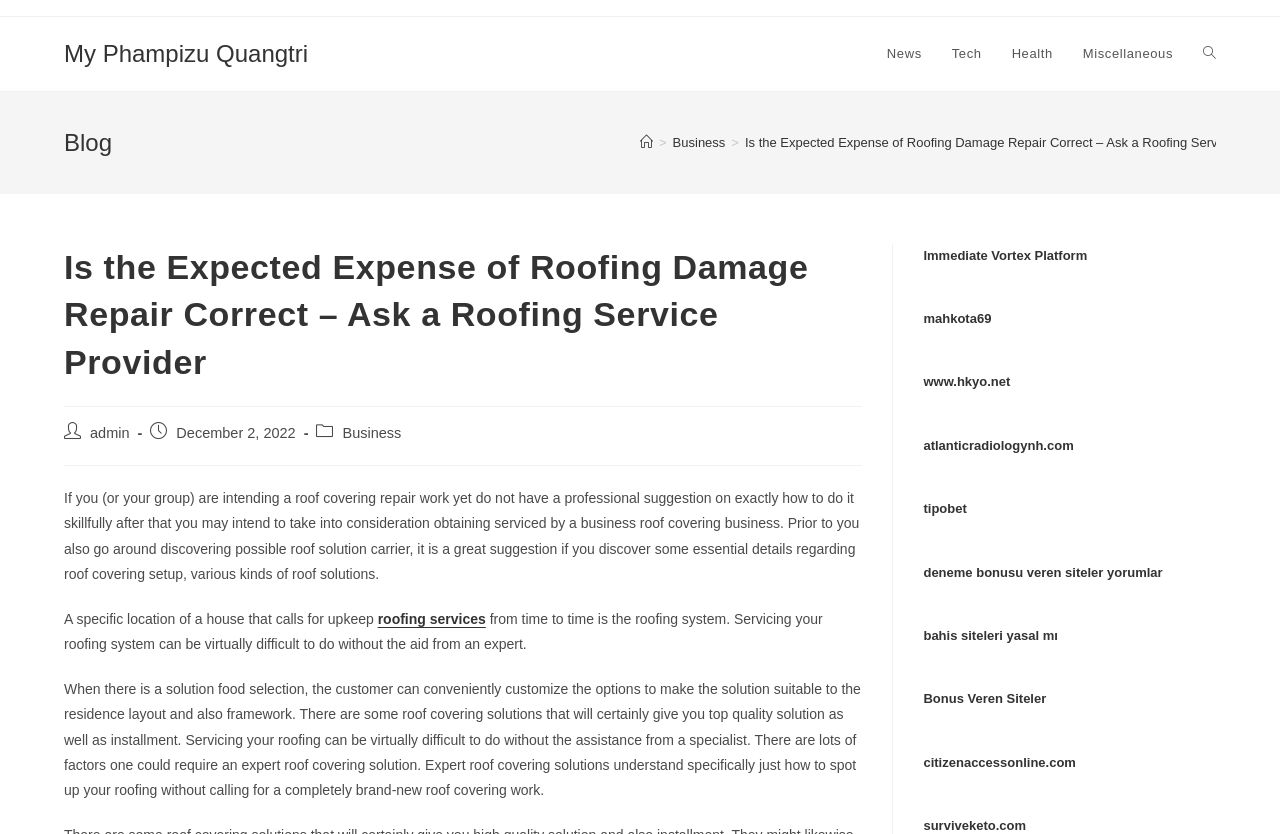Provide a short, one-word or phrase answer to the question below:
How many types of roof services are mentioned?

Not specified